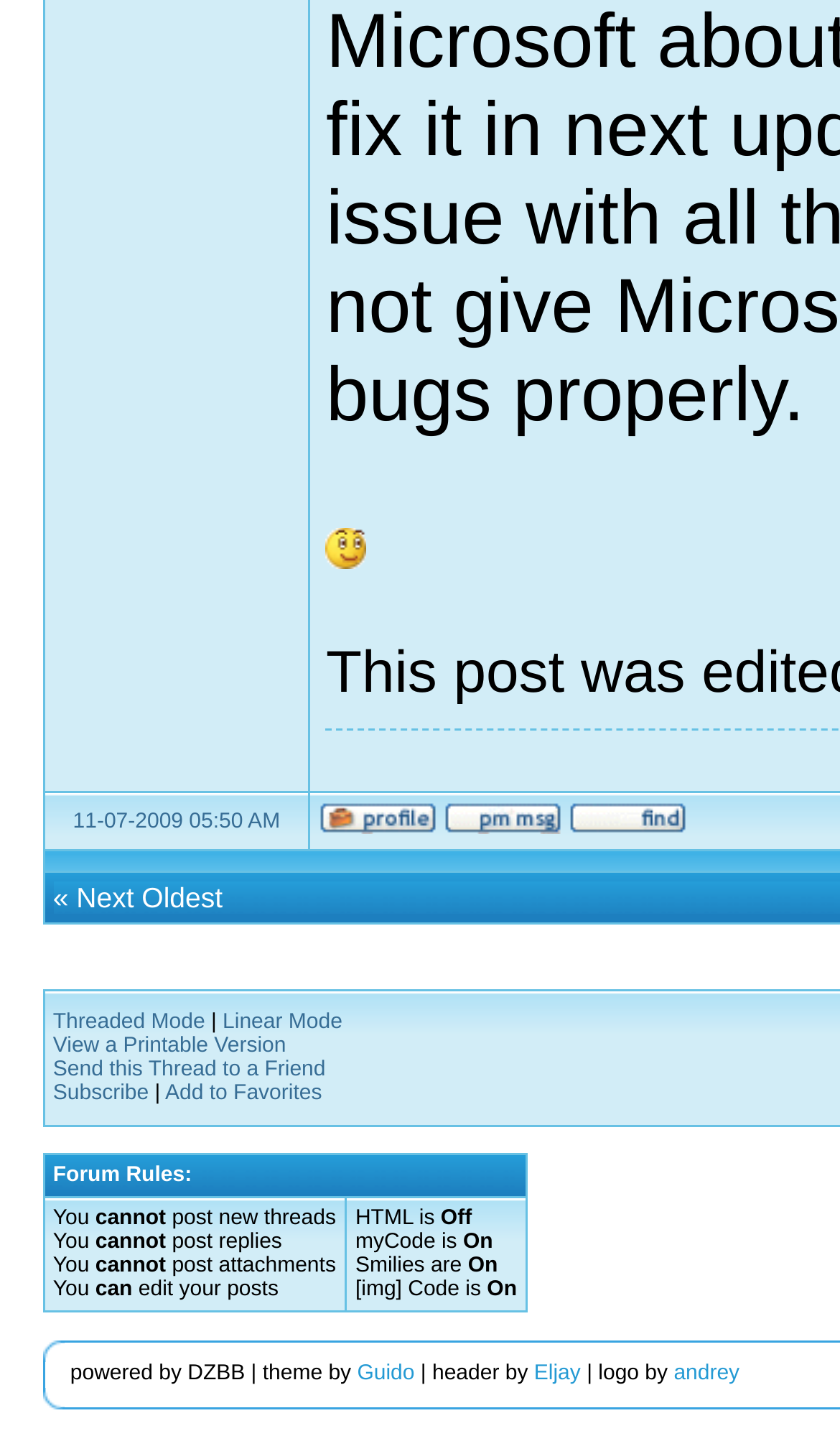Find the UI element described as: "11-07-2009 05:50 AM" and predict its bounding box coordinates. Ensure the coordinates are four float numbers between 0 and 1, [left, top, right, bottom].

[0.087, 0.566, 0.333, 0.582]